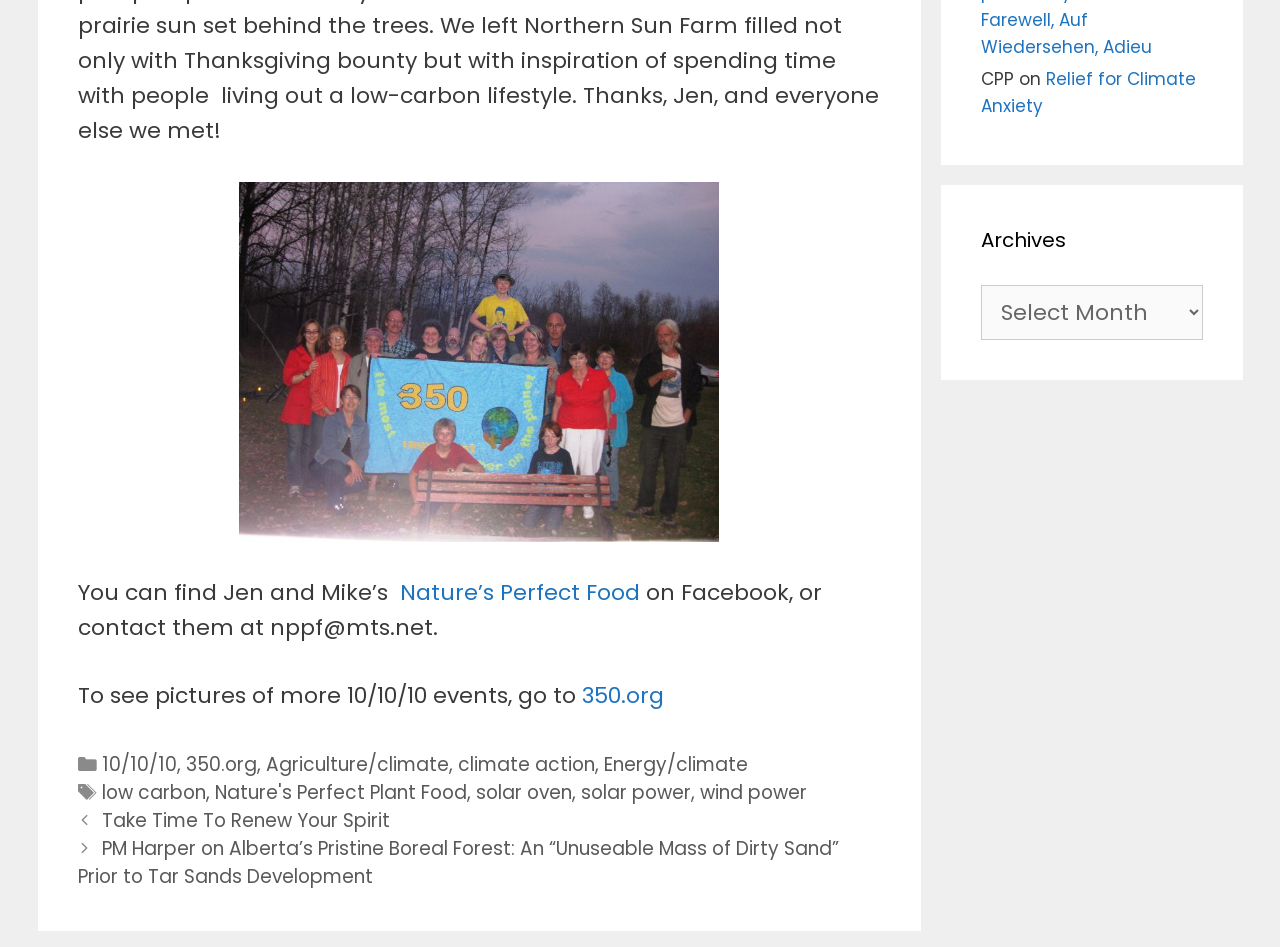What is the name of the Facebook page?
Using the image as a reference, give a one-word or short phrase answer.

Nature’s Perfect Food